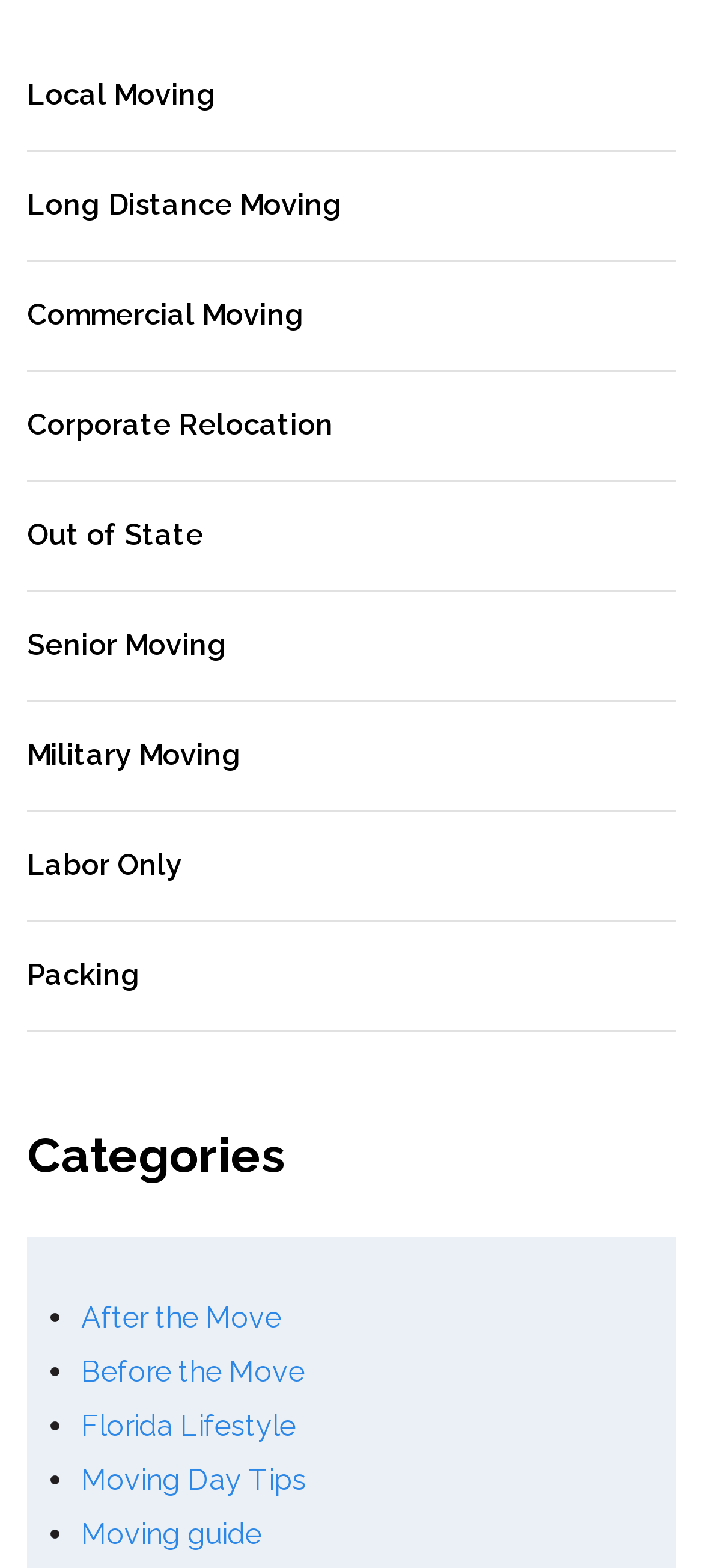Locate the bounding box of the UI element based on this description: "Moving Day Tips". Provide four float numbers between 0 and 1 as [left, top, right, bottom].

[0.115, 0.932, 0.436, 0.954]